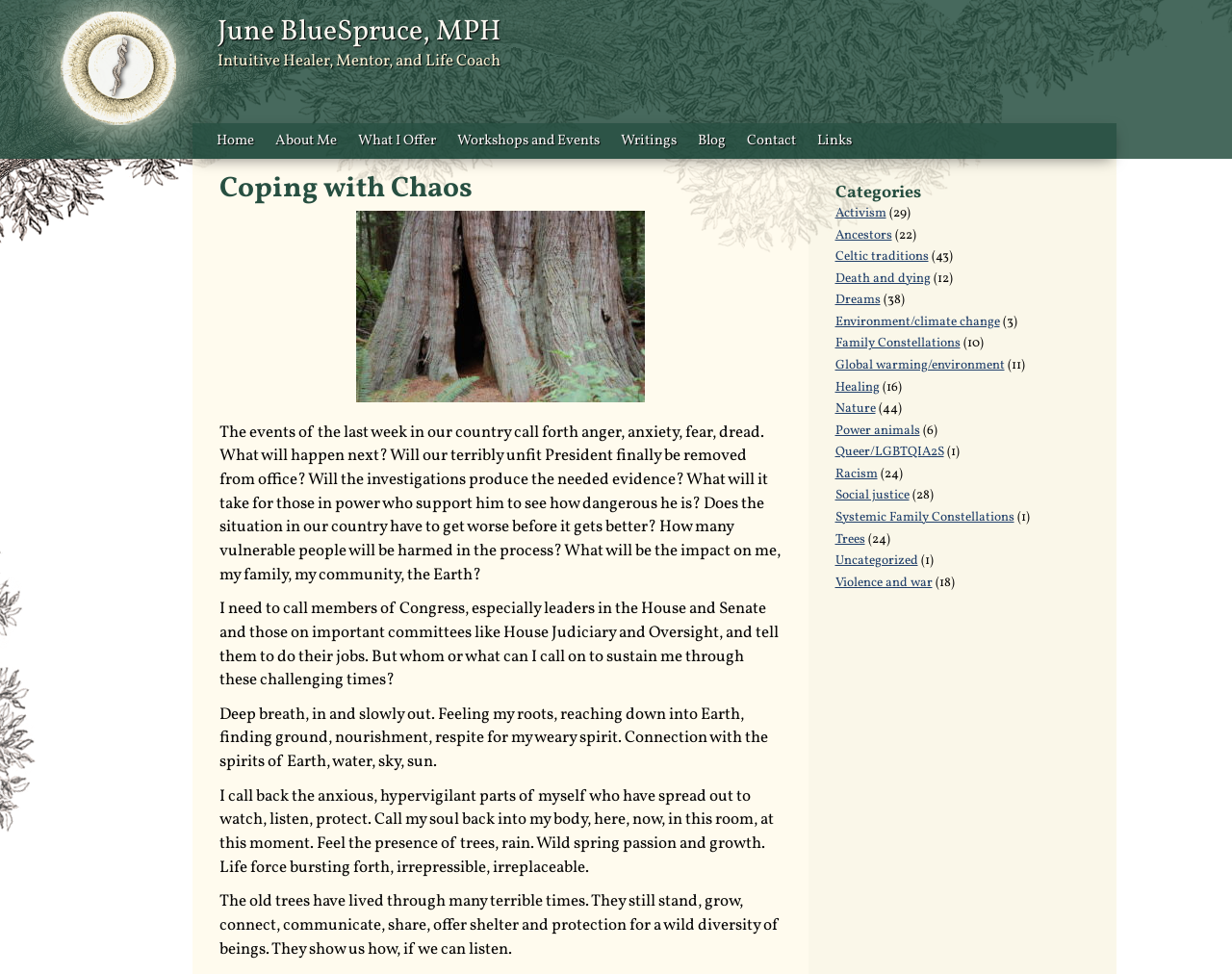Answer this question using a single word or a brief phrase:
What is the author's emotional state in the text?

Anxious and fearful